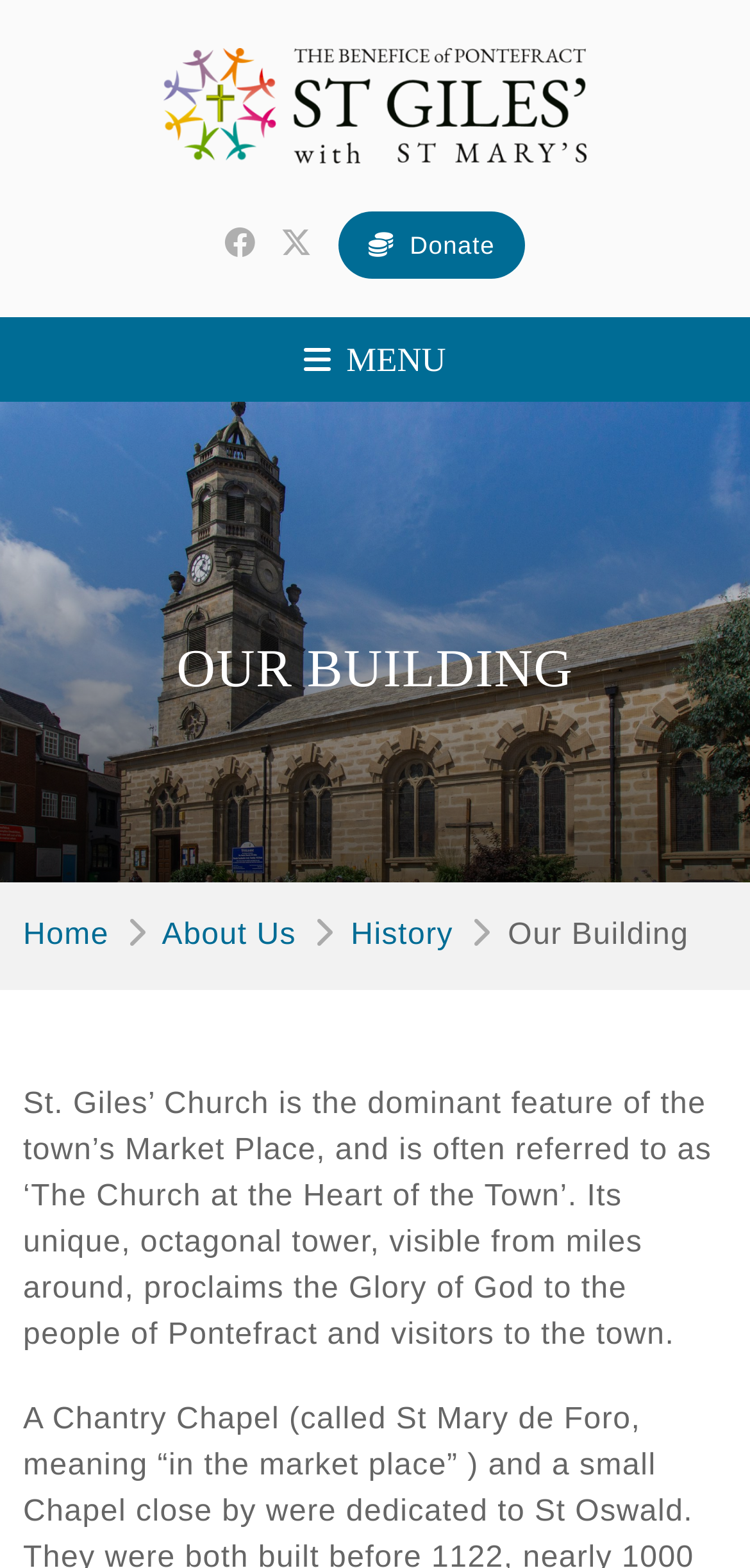Locate the bounding box coordinates of the clickable part needed for the task: "Log in to the system".

None